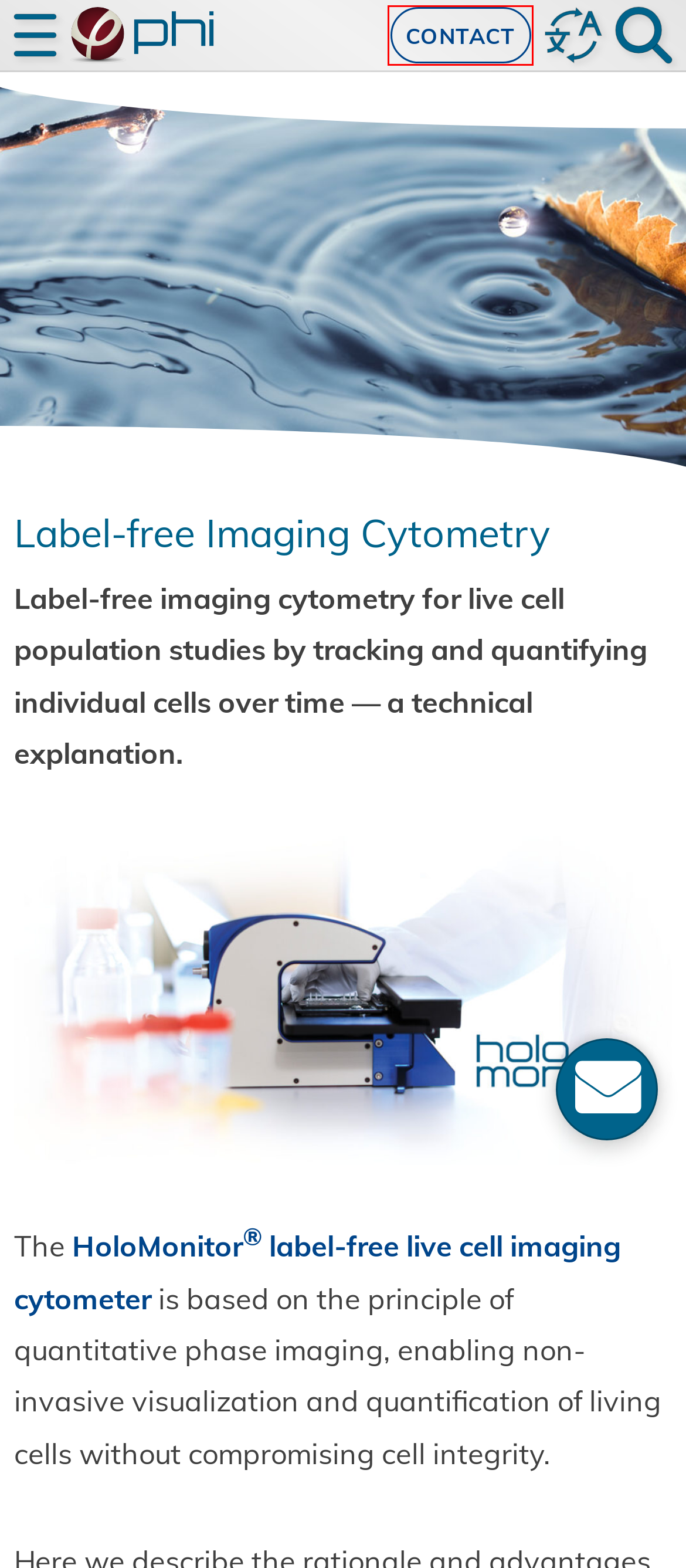You have a screenshot of a webpage with a red bounding box highlighting a UI element. Your task is to select the best webpage description that corresponds to the new webpage after clicking the element. Here are the descriptions:
A. Contact - PHI
B. Imaging Cytometry by Holographic Time-lapse Microscopy - PHI
C. Quantitative Phase Imaging - PHI
D. Privacy Policy - PHI
E. Live Cell Imaging Assays - Label-free, Single-cell, Long-term
F. Landing Pages - PHI
G. Live Cell Imaging - 3D, Label-free, Single-cell - HoloMonitor Techniques
H. Holographic Microscopy - PHI

A